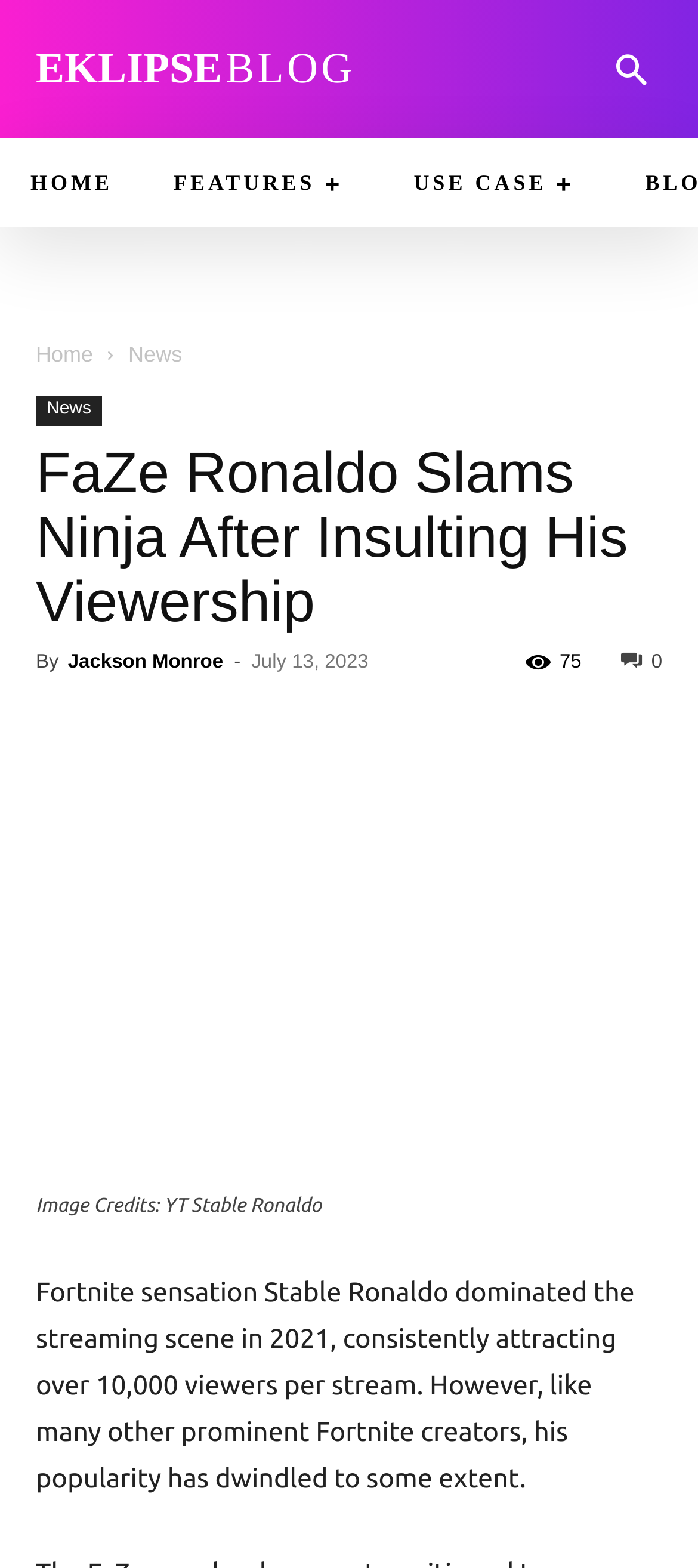Show the bounding box coordinates of the region that should be clicked to follow the instruction: "view Image Credits."

[0.051, 0.529, 0.949, 0.753]